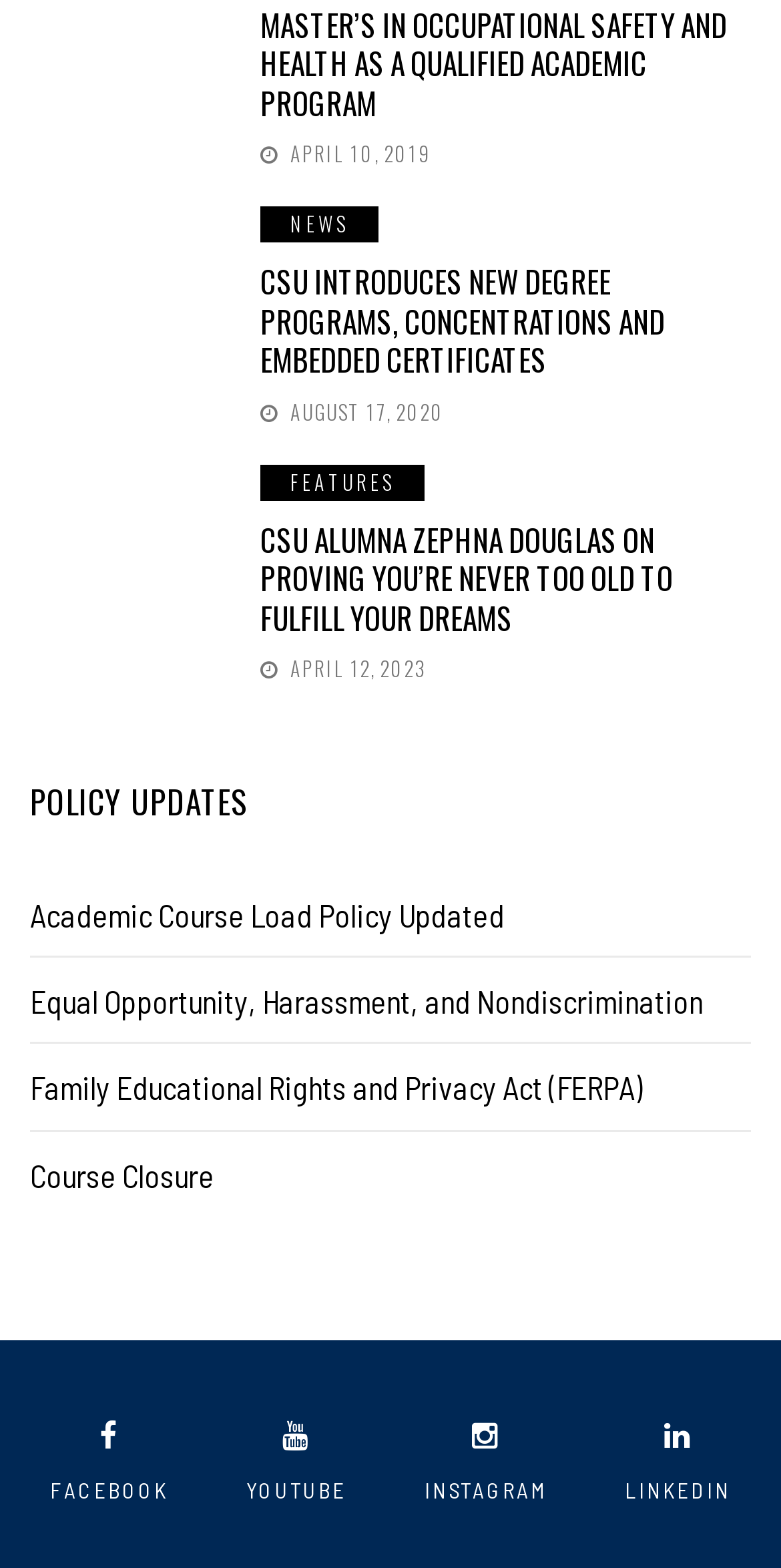Specify the bounding box coordinates of the element's area that should be clicked to execute the given instruction: "Read news about CSU introducing new degree programs". The coordinates should be four float numbers between 0 and 1, i.e., [left, top, right, bottom].

[0.333, 0.132, 0.485, 0.155]